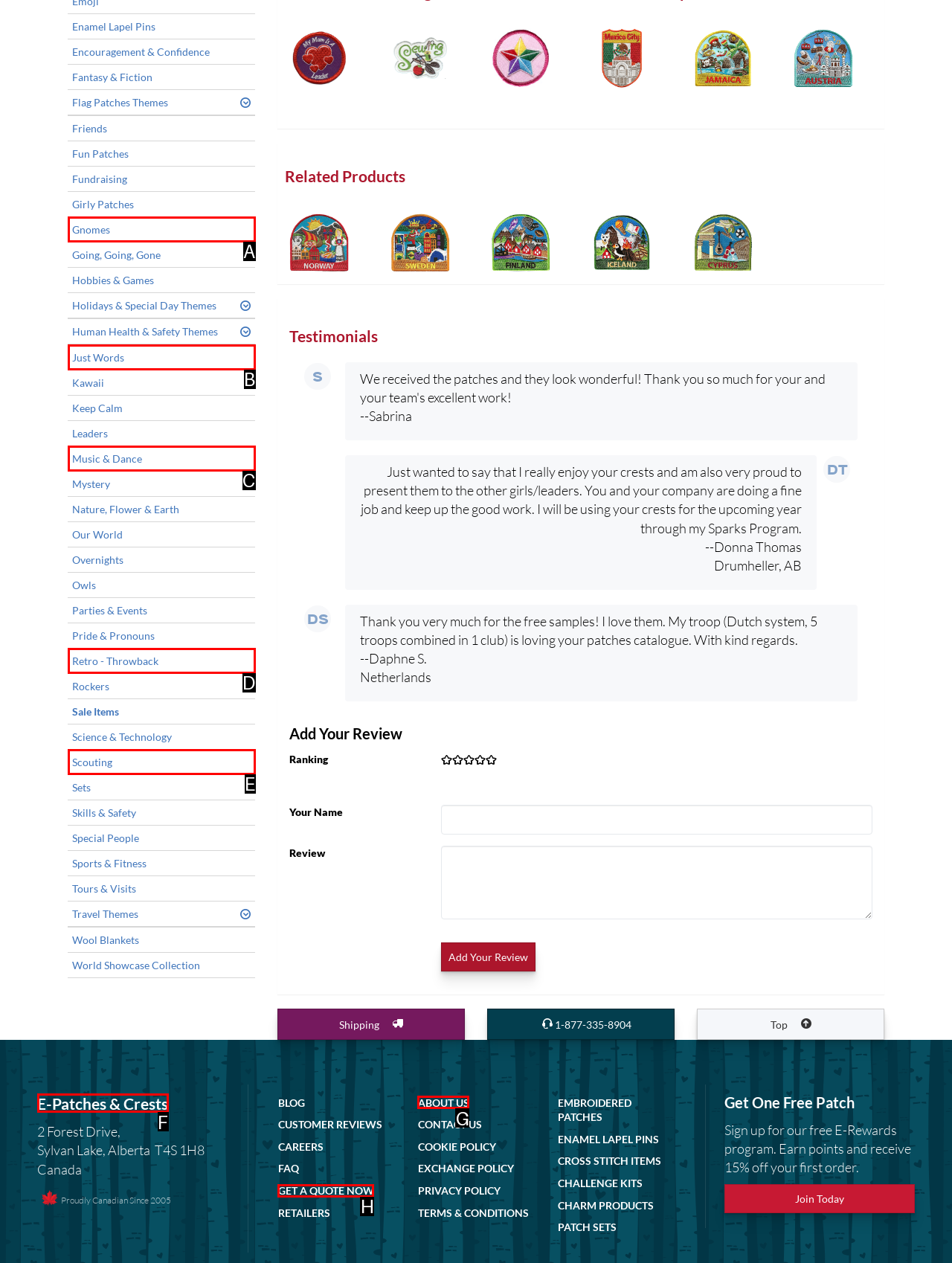Based on the element description: Get A Quote Now, choose the HTML element that matches best. Provide the letter of your selected option.

H